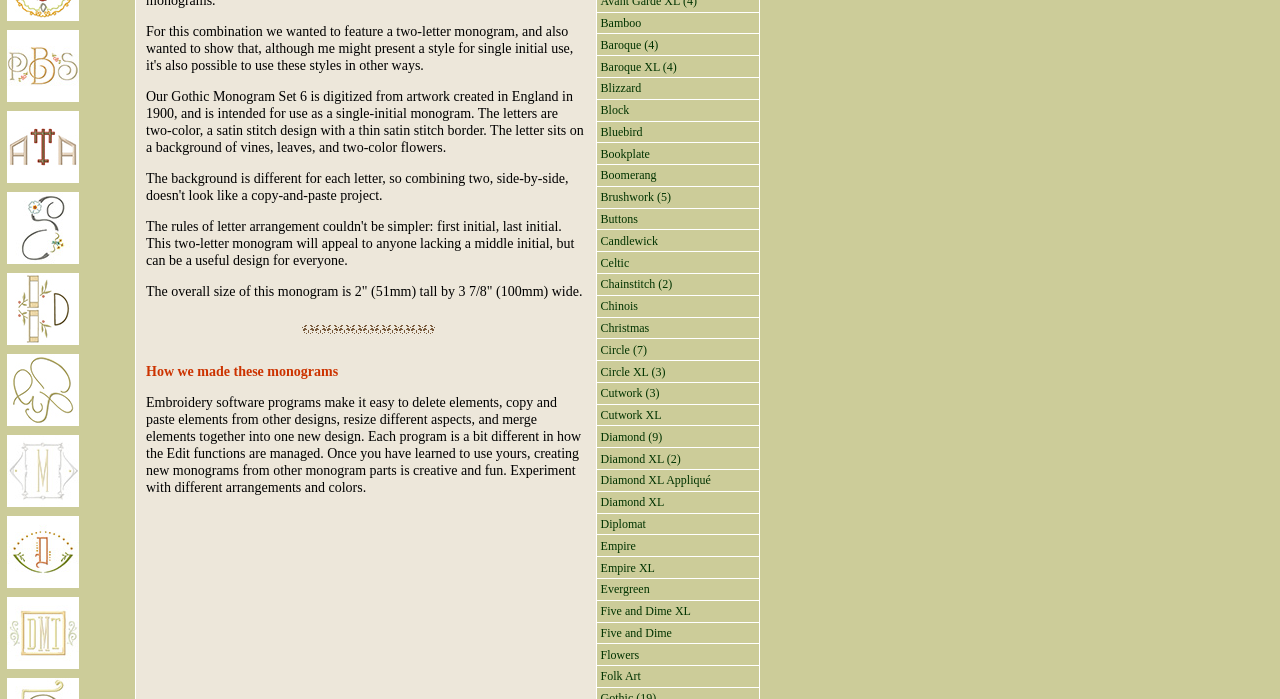Determine the bounding box coordinates for the HTML element mentioned in the following description: "Terms and Conditions". The coordinates should be a list of four floats ranging from 0 to 1, represented as [left, top, right, bottom].

None